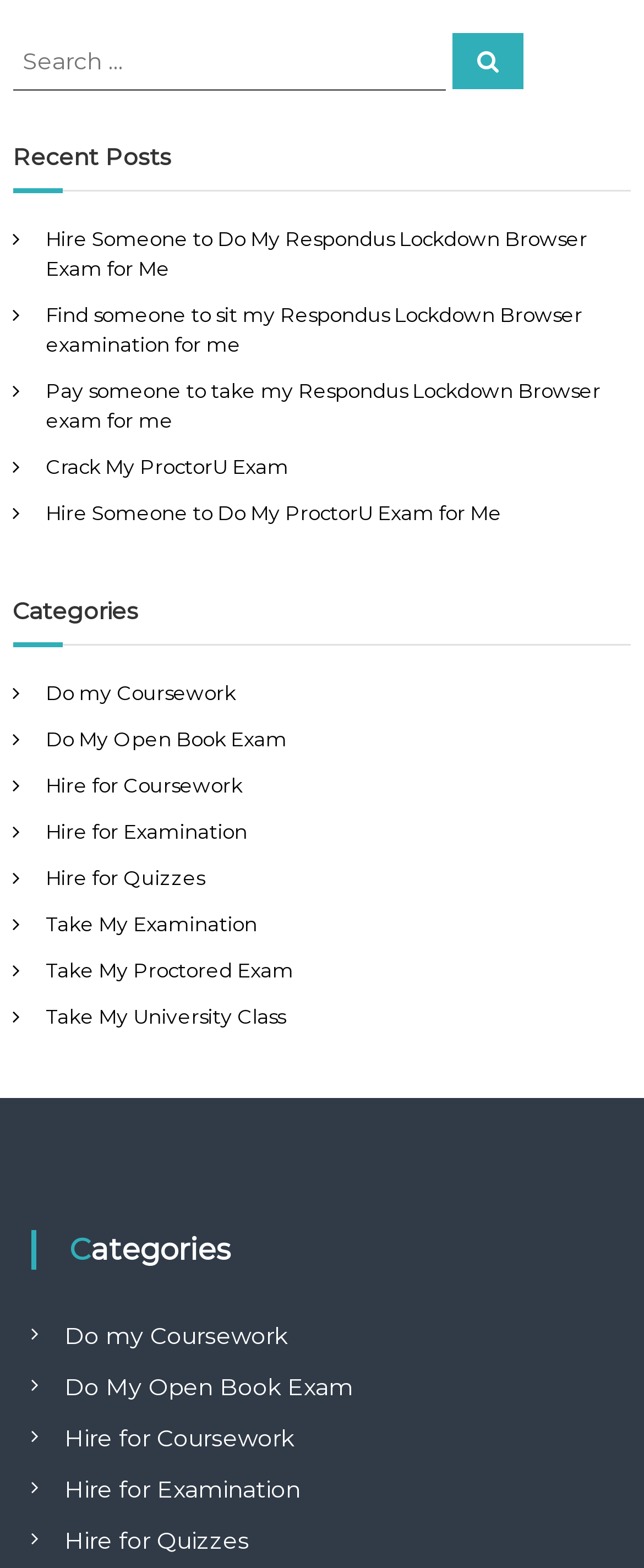Analyze the image and give a detailed response to the question:
What is the common theme among the links listed on the webpage?

The links listed on the webpage have titles that suggest they are related to academic help, such as hiring someone to take an exam or do coursework, which implies that the common theme among the links is academic help.